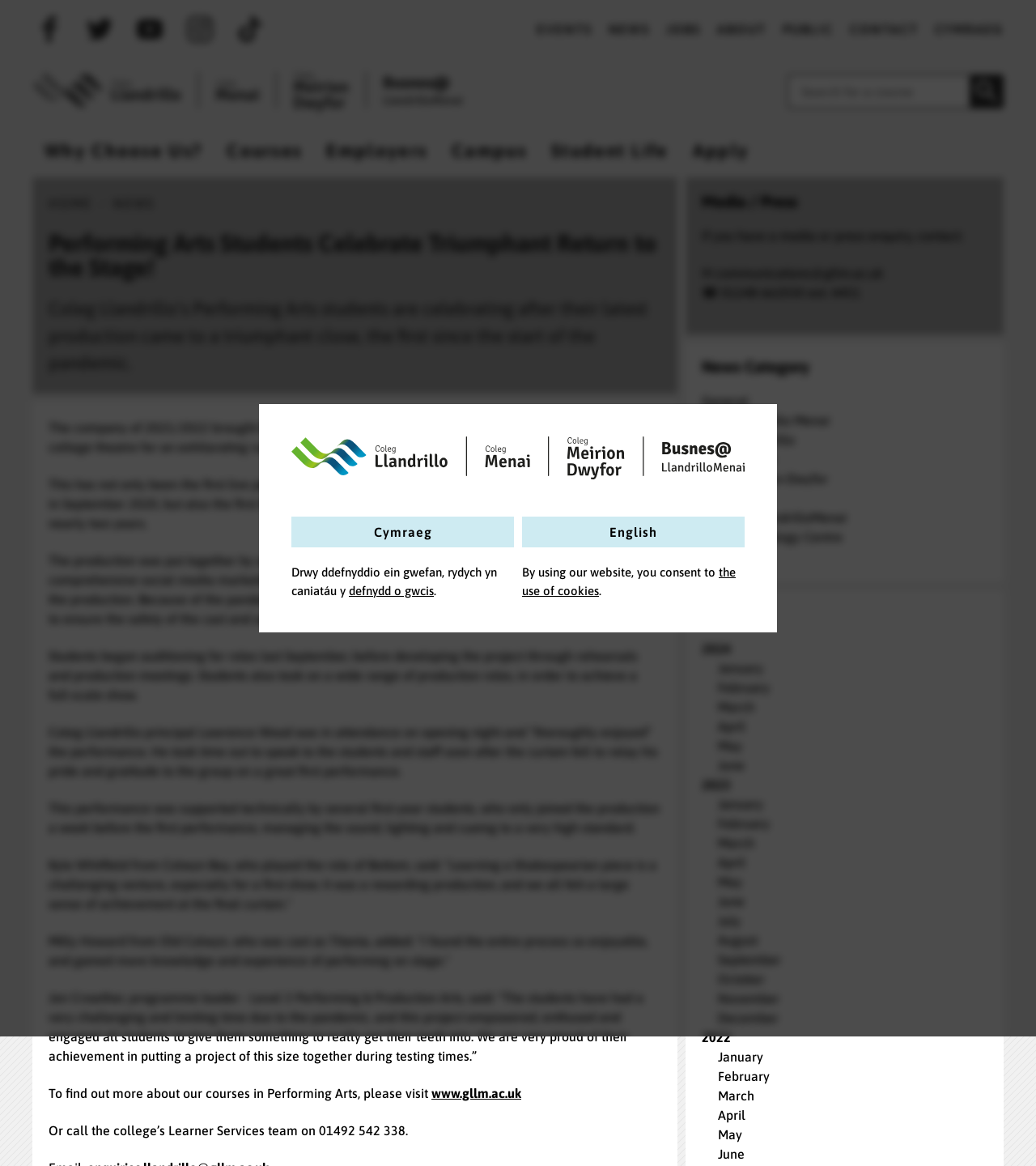Give a detailed account of the webpage.

The webpage is about Grŵp Llandrillo Menai, a college group in North Wales that offers a wide range of courses. At the top of the page, there are two buttons for language selection, "Cymraeg" and "English", followed by a brief statement about the use of cookies on the website. Below this, there are five social media links, including Facebook, Twitter, YouTube, Instagram, and TikTok, each with its corresponding icon.

On the top-right corner, there are seven main navigation links: "EVENTS", "NEWS", "JOBS", "ABOUT", "PUBLIC", "CONTACT", and "CYMRAEG". Below these links, there is a search bar with a textbox and a search button.

The main content of the page is divided into several sections. On the left side, there are links to various aspects of the college, including "Why Choose Us?", "Courses", "Employers", and "Campus". The "Why Choose Us?" section has five links highlighting the college's excellent student support, outstanding results, friendly and welcoming environment, state-of-the-art facilities, and enrichment opportunities.

The "Courses" section is further divided into several categories, including full-time, part-time, apprenticeships, and degree courses. Each category has multiple links to specific courses or programs. There are also links to information about course fees, financial support, and graduation ceremonies.

On the right side of the page, there is a section with links to various resources, including online prospectus, course guides, sports academies, and numeracy courses. At the bottom of the page, there are links to the college's social media profiles and a "Return to homepage" link.